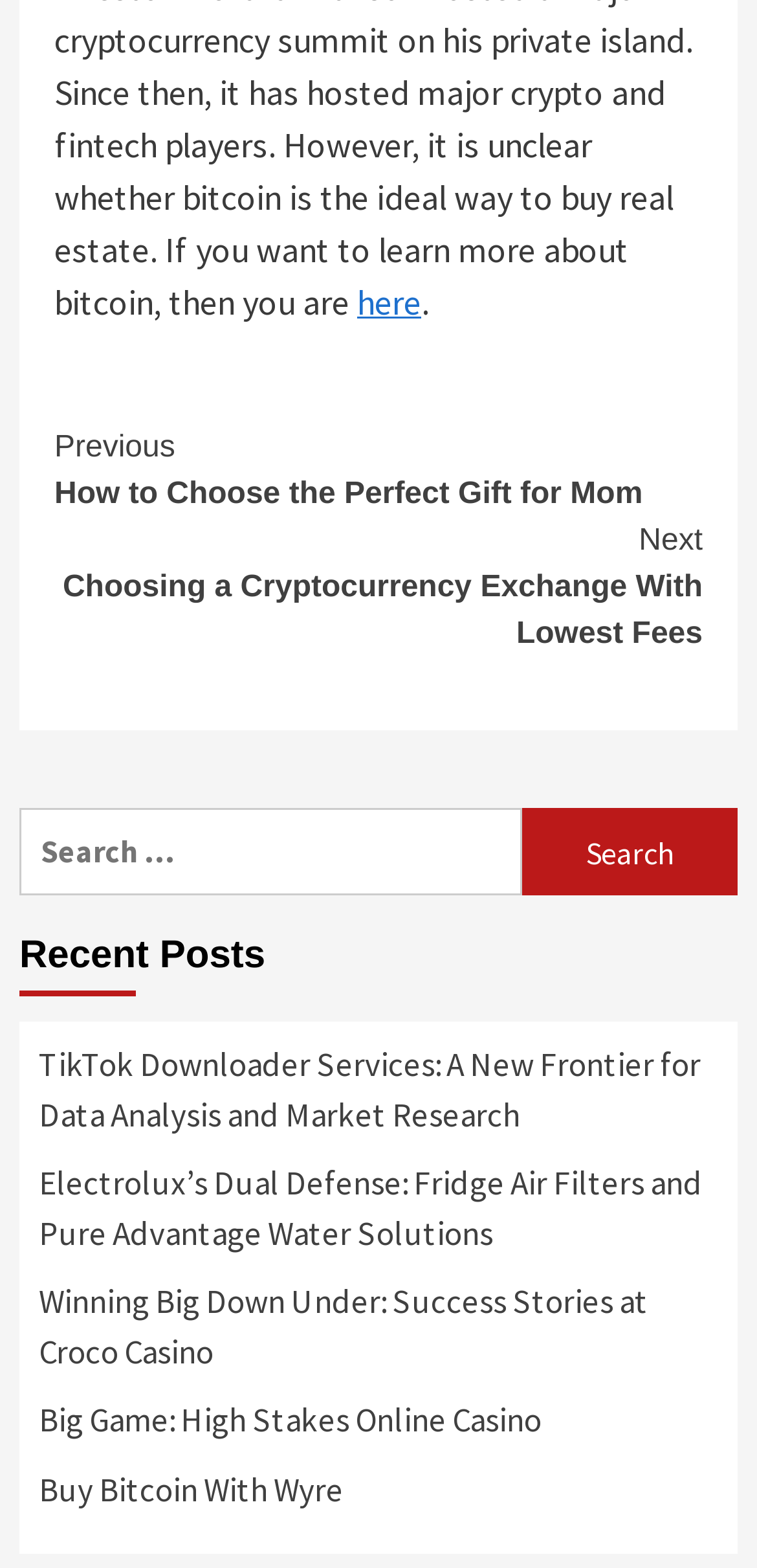Please determine the bounding box coordinates of the element to click on in order to accomplish the following task: "read Disclaimer". Ensure the coordinates are four float numbers ranging from 0 to 1, i.e., [left, top, right, bottom].

None